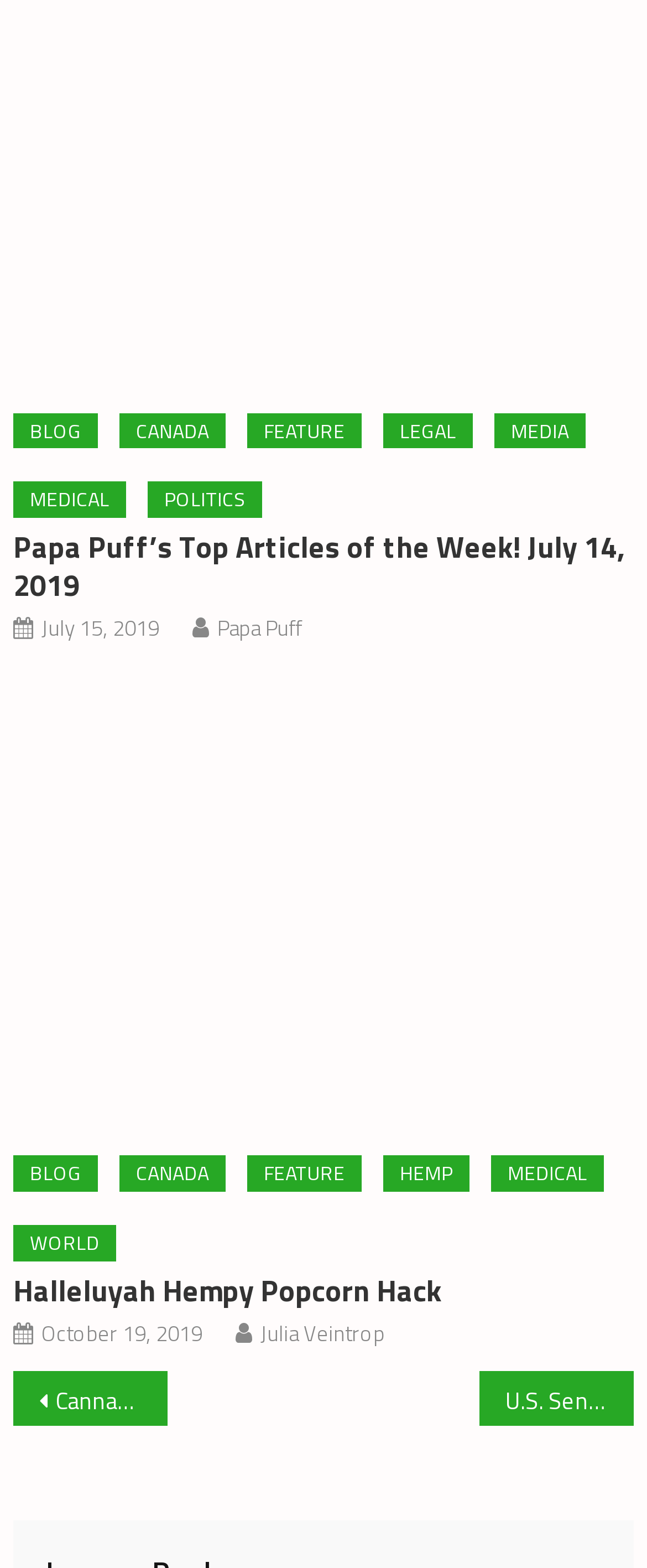Locate the bounding box coordinates of the clickable part needed for the task: "Visit the 'MEDICAL' page".

[0.02, 0.307, 0.195, 0.33]